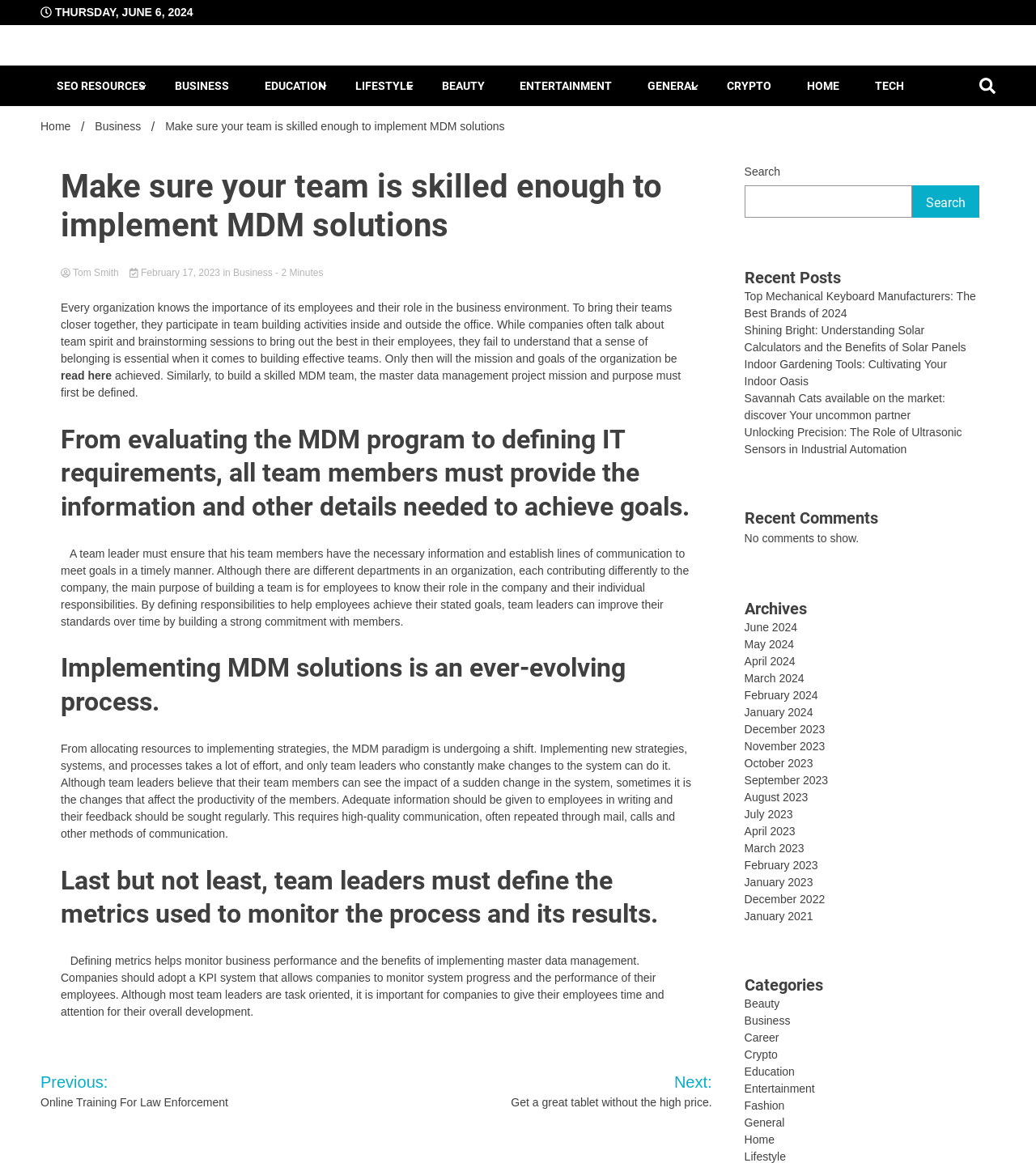Describe the entire webpage, focusing on both content and design.

This webpage is a news article from Webnewsjax, a news website. At the top, there is a header section with the website's title, "Webnewsjax", and a navigation menu with various categories such as "SEO RESOURCES", "BUSINESS", "EDUCATION", and more. Below the header, there is a breadcrumb navigation section showing the current article's path.

The main article is titled "Make sure your team is skilled enough to implement MDM solutions" and is written by Tom Smith, published on February 17, 2023. The article discusses the importance of team building and master data management in organizations. It is divided into several sections, each with a heading, and includes paragraphs of text.

On the right side of the page, there are several sections, including a search bar, a "Recent Posts" section with links to other articles, a "Recent Comments" section that currently shows no comments, an "Archives" section with links to articles from different months, and a "Categories" section with links to articles categorized by topics such as "Beauty", "Business", and "Education".

At the bottom of the page, there is a "Post navigation" section with links to the previous and next articles, titled "Online Training For Law Enforcement" and "Get a great tablet without the high price", respectively.